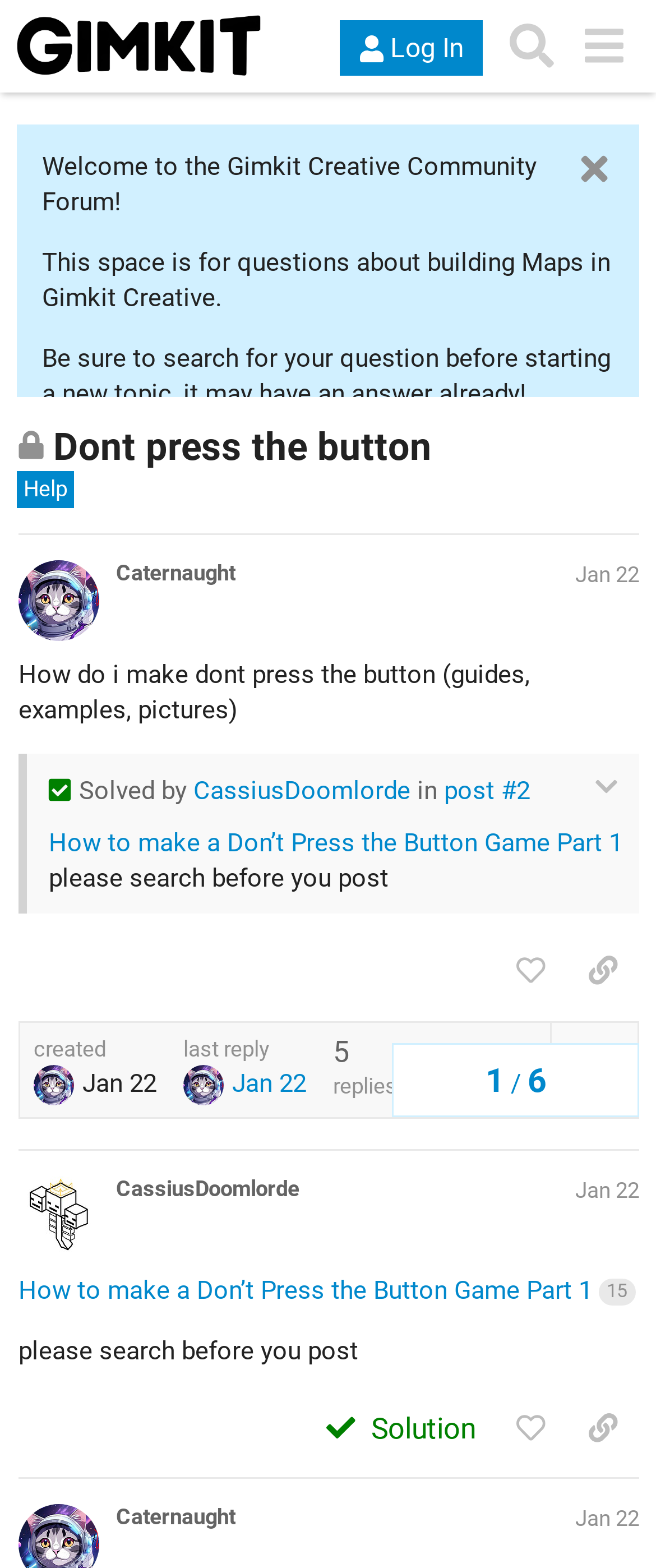Please identify the bounding box coordinates of the region to click in order to complete the given instruction: "Search for a topic". The coordinates should be four float numbers between 0 and 1, i.e., [left, top, right, bottom].

[0.755, 0.007, 0.865, 0.052]